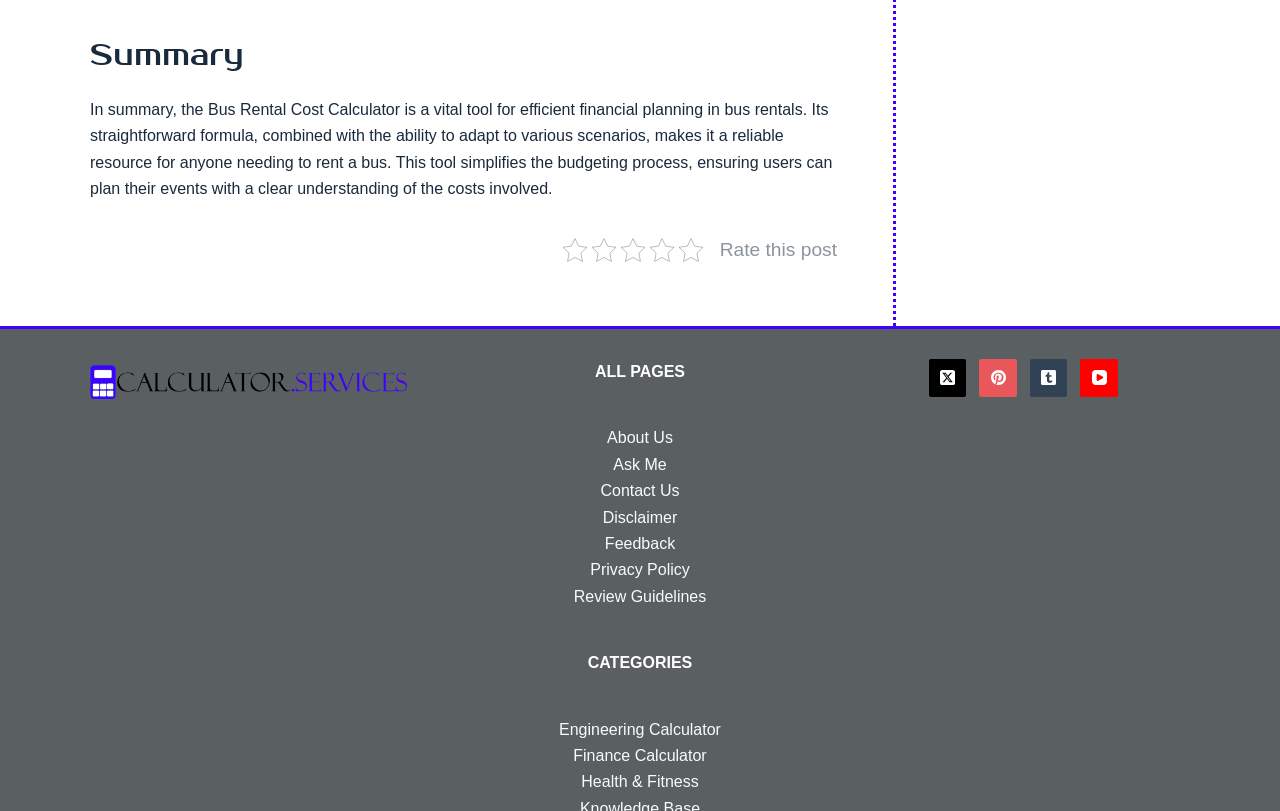From the image, can you give a detailed response to the question below:
What is the main topic of the webpage?

The webpage appears to be discussing the Bus Rental Cost Calculator, which is a tool for efficient financial planning in bus rentals. The heading 'Summary' and the static text 'In summary, the Bus Rental Cost Calculator is a vital tool...' suggest that the webpage is focused on this topic.